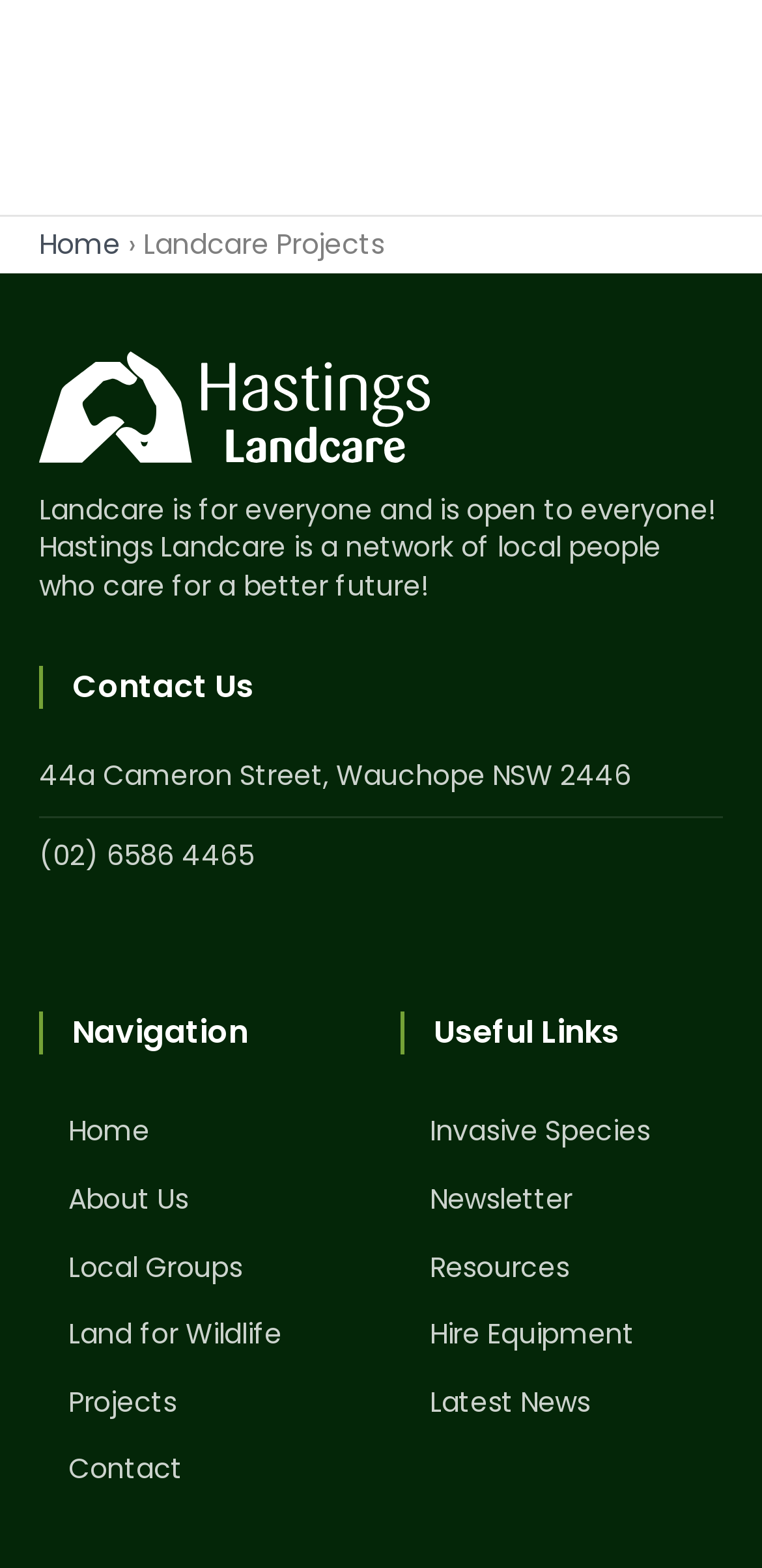What is the purpose of Hastings Landcare?
Use the image to answer the question with a single word or phrase.

Care for a better future